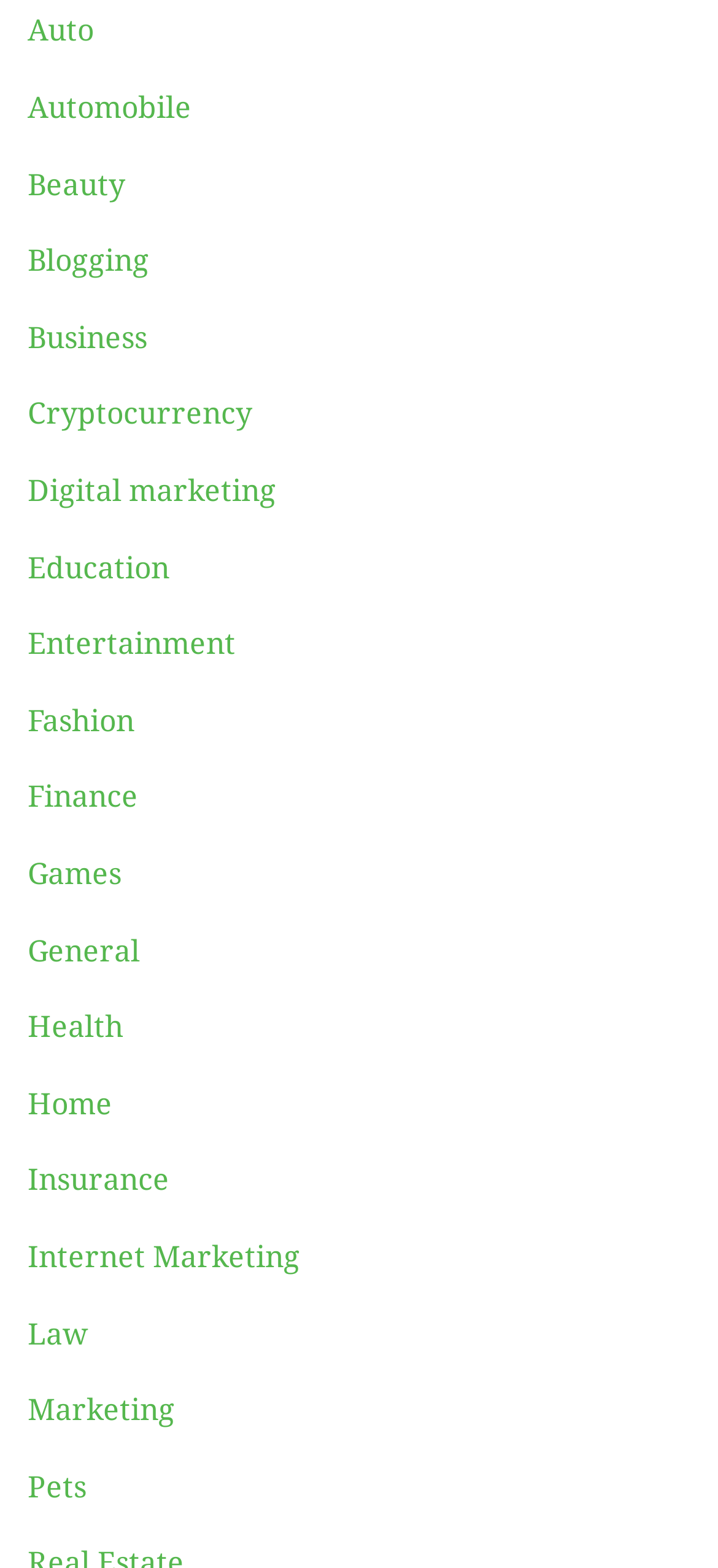How many categories start with the letter 'B'?
Using the details from the image, give an elaborate explanation to answer the question.

I examined the list of categories and found that two categories start with the letter 'B', which are 'Beauty' and 'Business'.